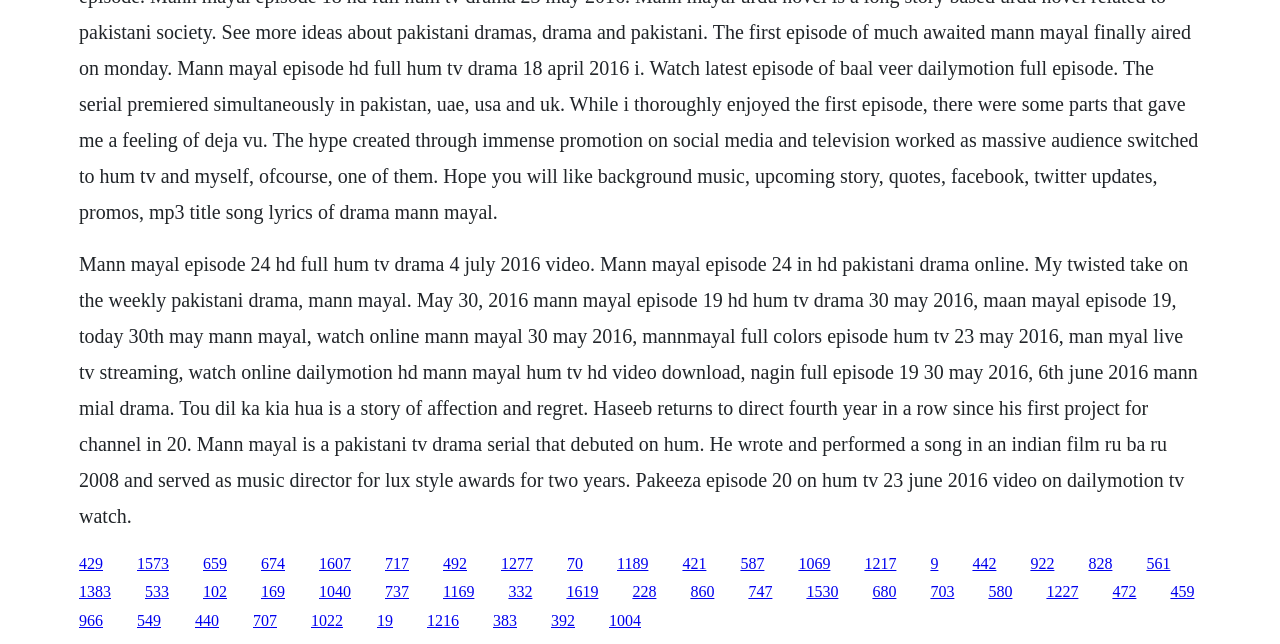Indicate the bounding box coordinates of the clickable region to achieve the following instruction: "Go to the page of Pakeeza episode 20."

[0.107, 0.861, 0.132, 0.888]